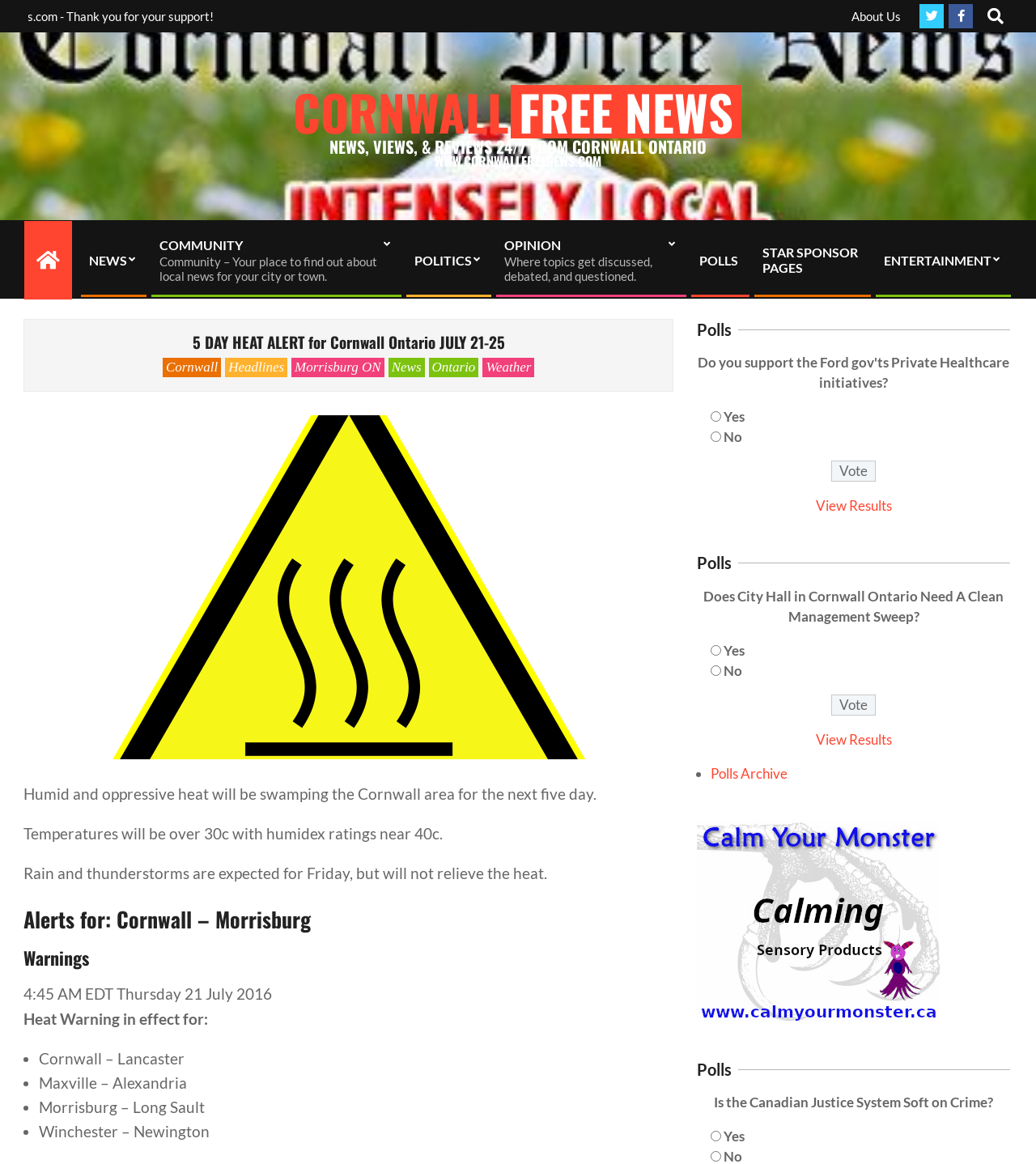Determine the bounding box for the described UI element: "parent_node: Skip to content".

[0.918, 0.824, 0.949, 0.852]